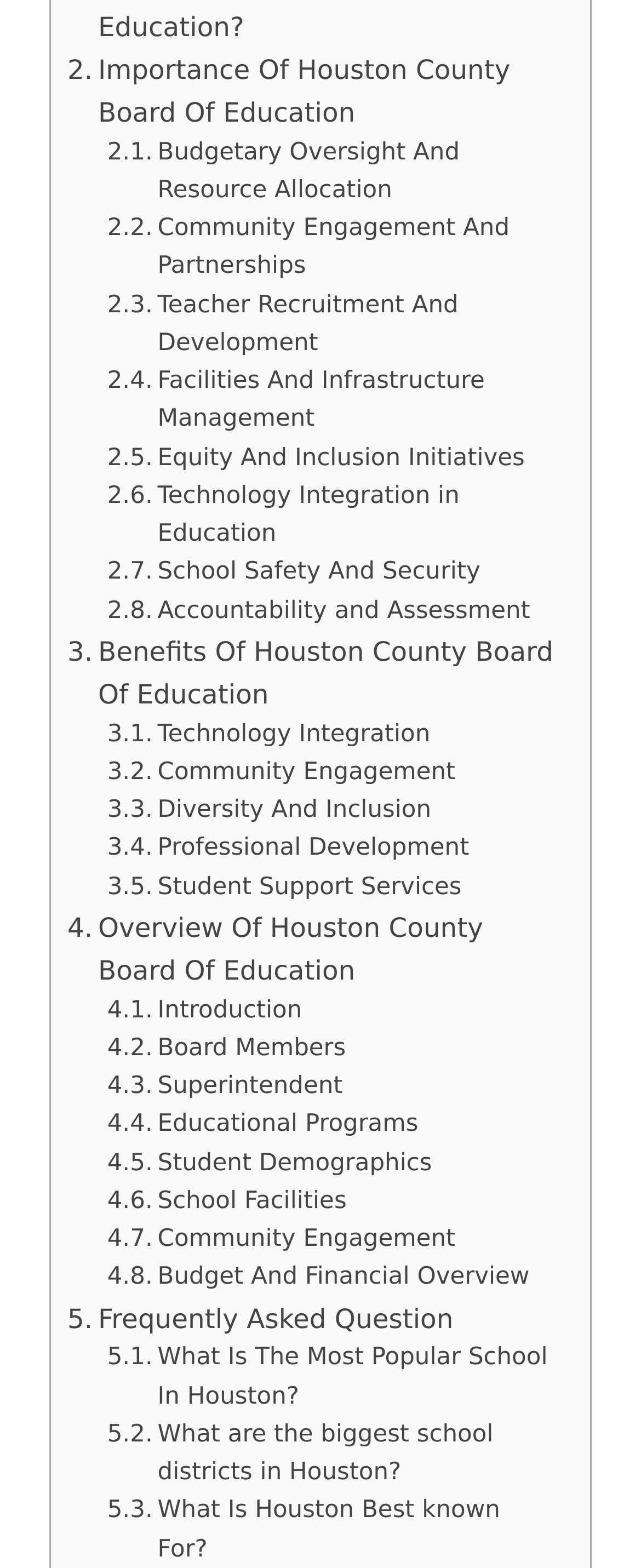Please find the bounding box coordinates for the clickable element needed to perform this instruction: "Get an overview of Houston County Board of Education".

[0.105, 0.578, 0.869, 0.633]